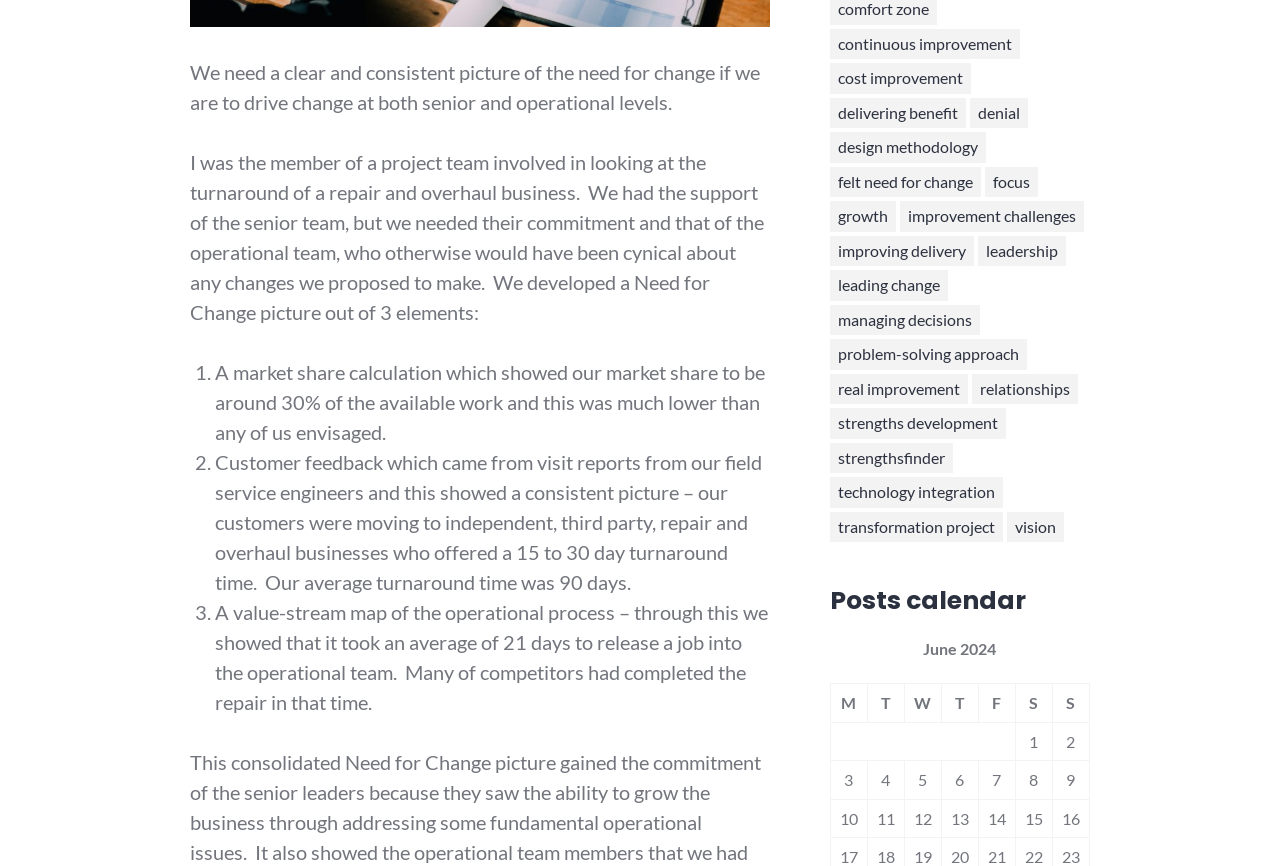Please identify the bounding box coordinates of the clickable element to fulfill the following instruction: "Click on 'continuous improvement'". The coordinates should be four float numbers between 0 and 1, i.e., [left, top, right, bottom].

[0.648, 0.033, 0.797, 0.069]